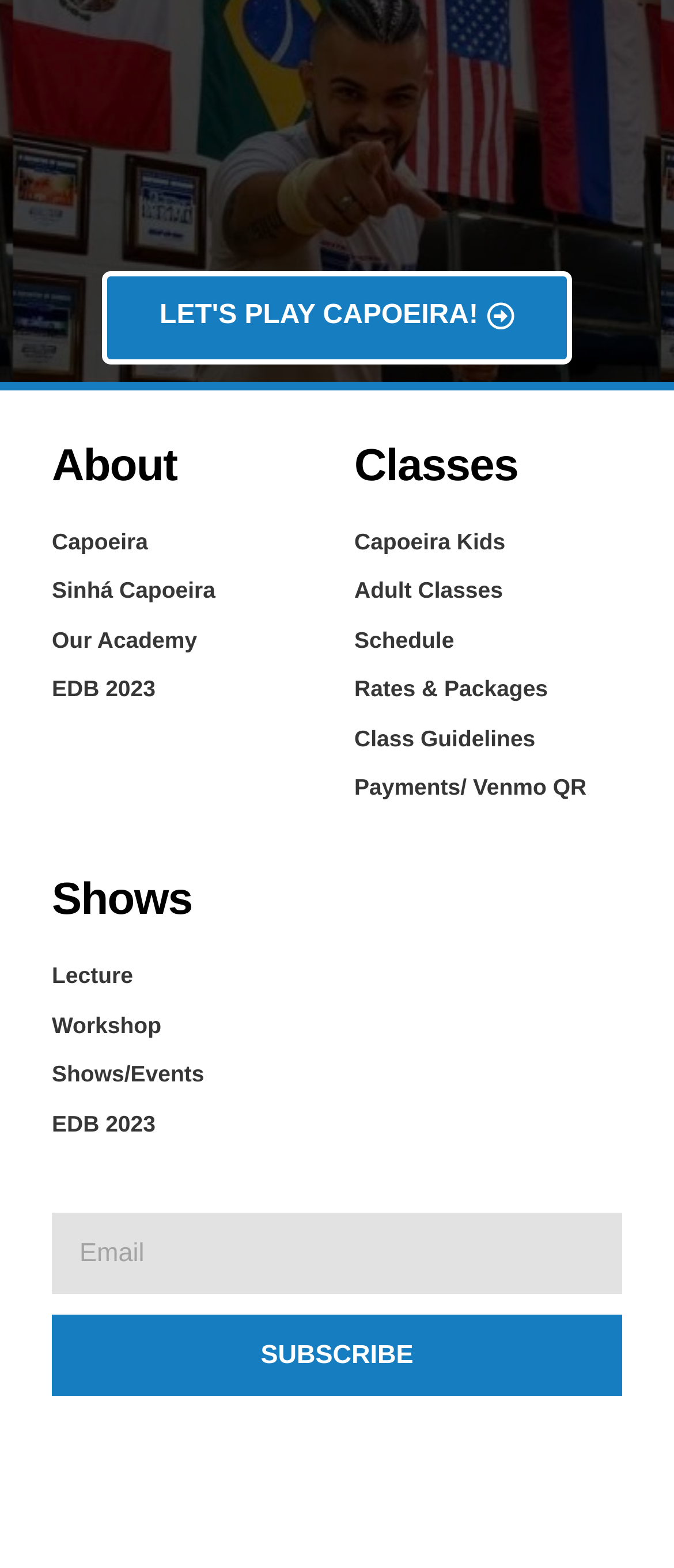Find the bounding box coordinates of the element you need to click on to perform this action: 'go to previous program Mapping (Fall 2010)'. The coordinates should be represented by four float values between 0 and 1, in the format [left, top, right, bottom].

None